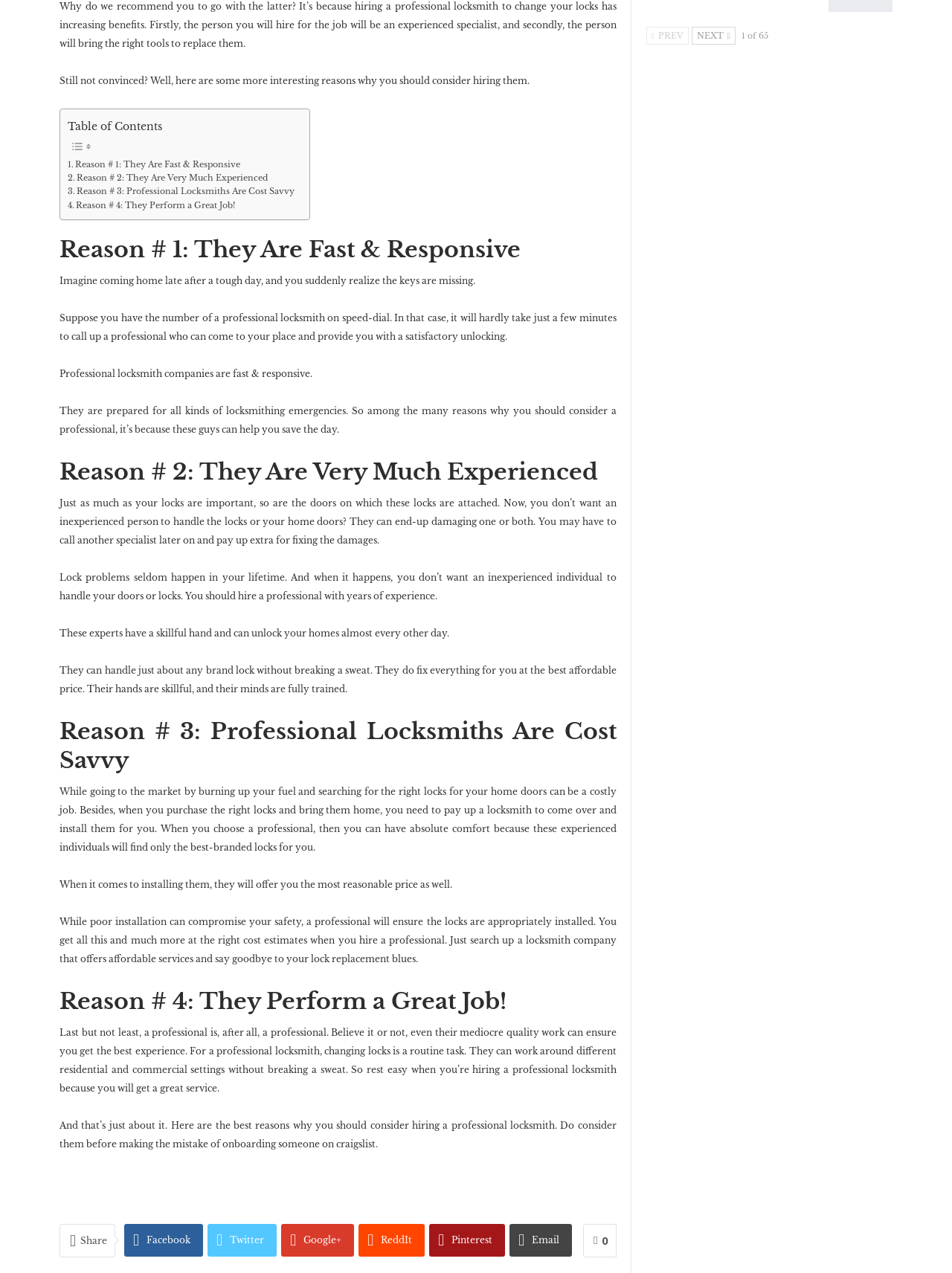Determine the bounding box coordinates for the HTML element mentioned in the following description: "News". The coordinates should be a list of four floats ranging from 0 to 1, represented as [left, top, right, bottom].

[0.006, 0.956, 0.035, 0.966]